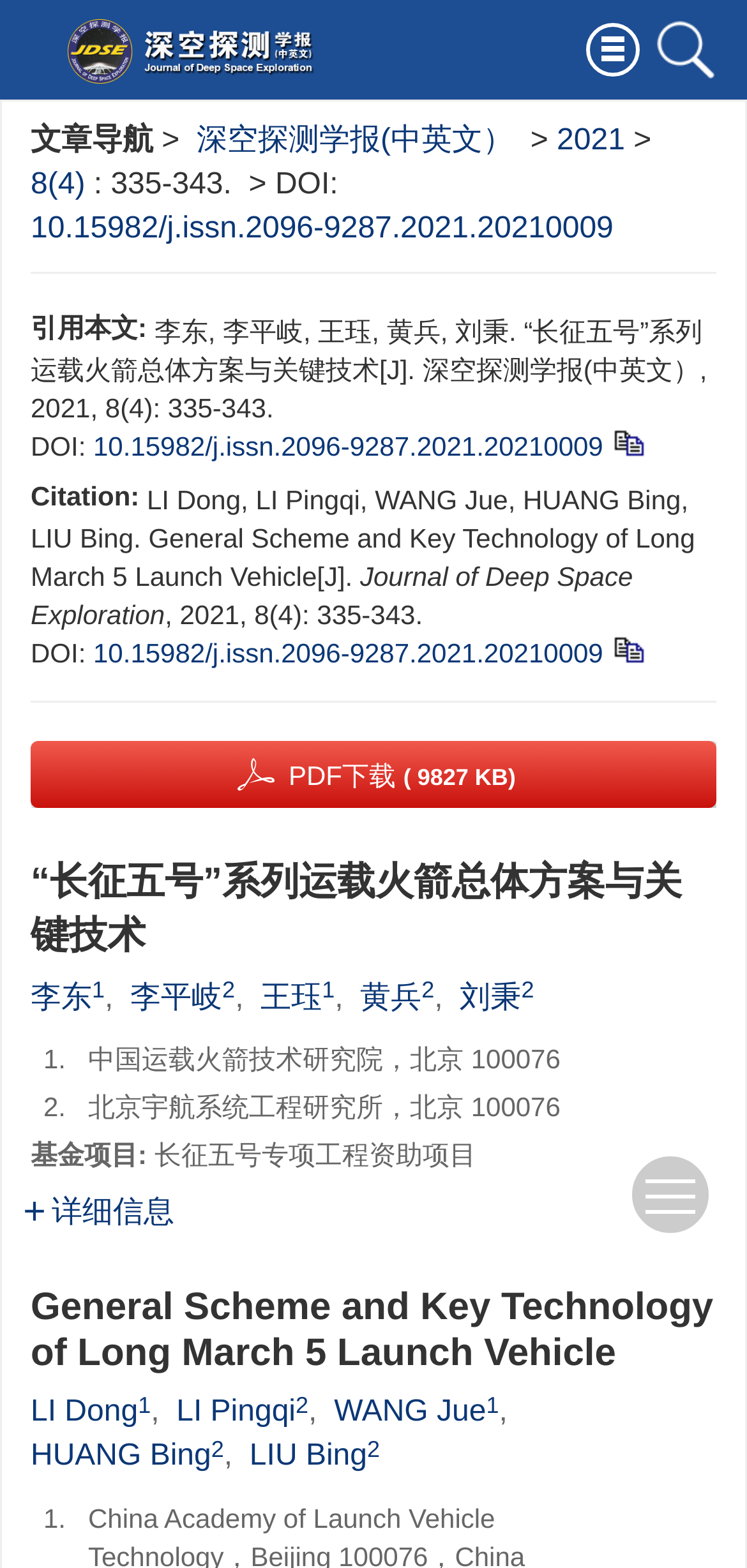Craft a detailed narrative of the webpage's structure and content.

This webpage appears to be a research article or paper about the "Long March 5" launch vehicle, with a focus on its general scheme and key technology. 

At the top of the page, there is a navigation menu with links to various sections of the article, including the title, authors, and DOI (digital object identifier). 

Below the navigation menu, there is a table with two columns, containing information about the article, including the title, authors, journal name, volume, issue, and page numbers. 

On the left side of the page, there is a sidebar with links to download the article in PDF format and to copy the citation to the clipboard. 

The main content of the article is divided into sections, including the abstract, introduction, and body. The abstract is a brief summary of the article, and the introduction provides background information on the topic. The body of the article is divided into subsections, each with a heading and text describing the research and its findings.

Throughout the article, there are links to references and citations, as well as superscript numbers indicating the authors' affiliations. 

At the bottom of the page, there is a section with detailed information about the authors, including their names, affiliations, and funding sources.